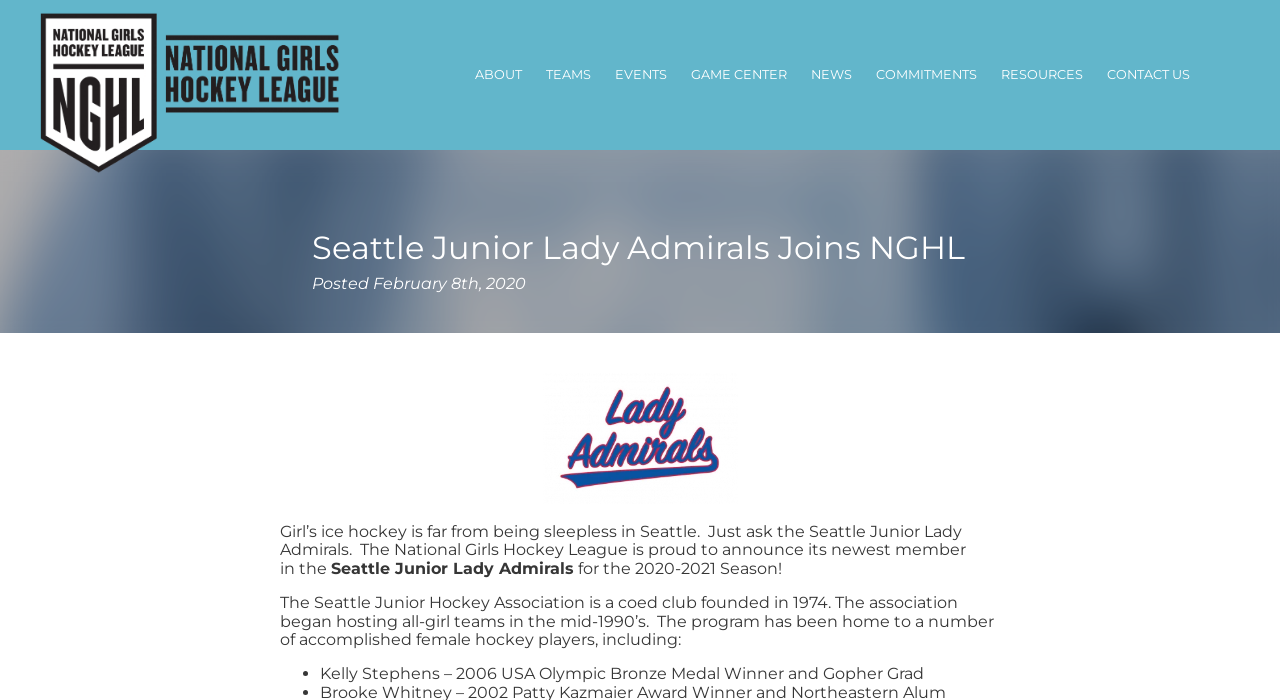Determine the bounding box coordinates of the region that needs to be clicked to achieve the task: "Learn more about the TEAMS".

[0.419, 0.075, 0.47, 0.139]